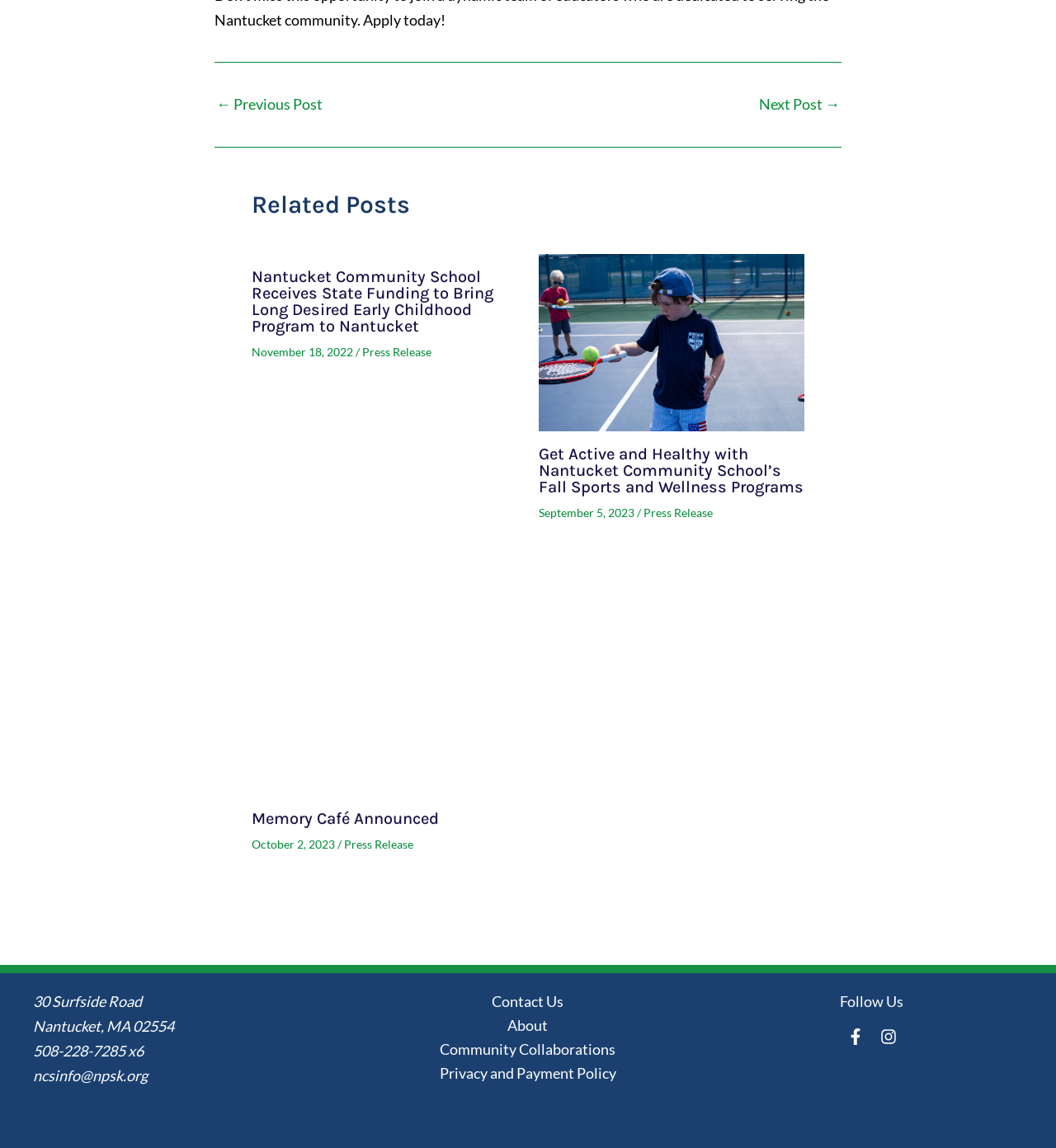Give a concise answer of one word or phrase to the question: 
What is the address of Nantucket Community School?

30 Surfside Road, Nantucket, MA 02554